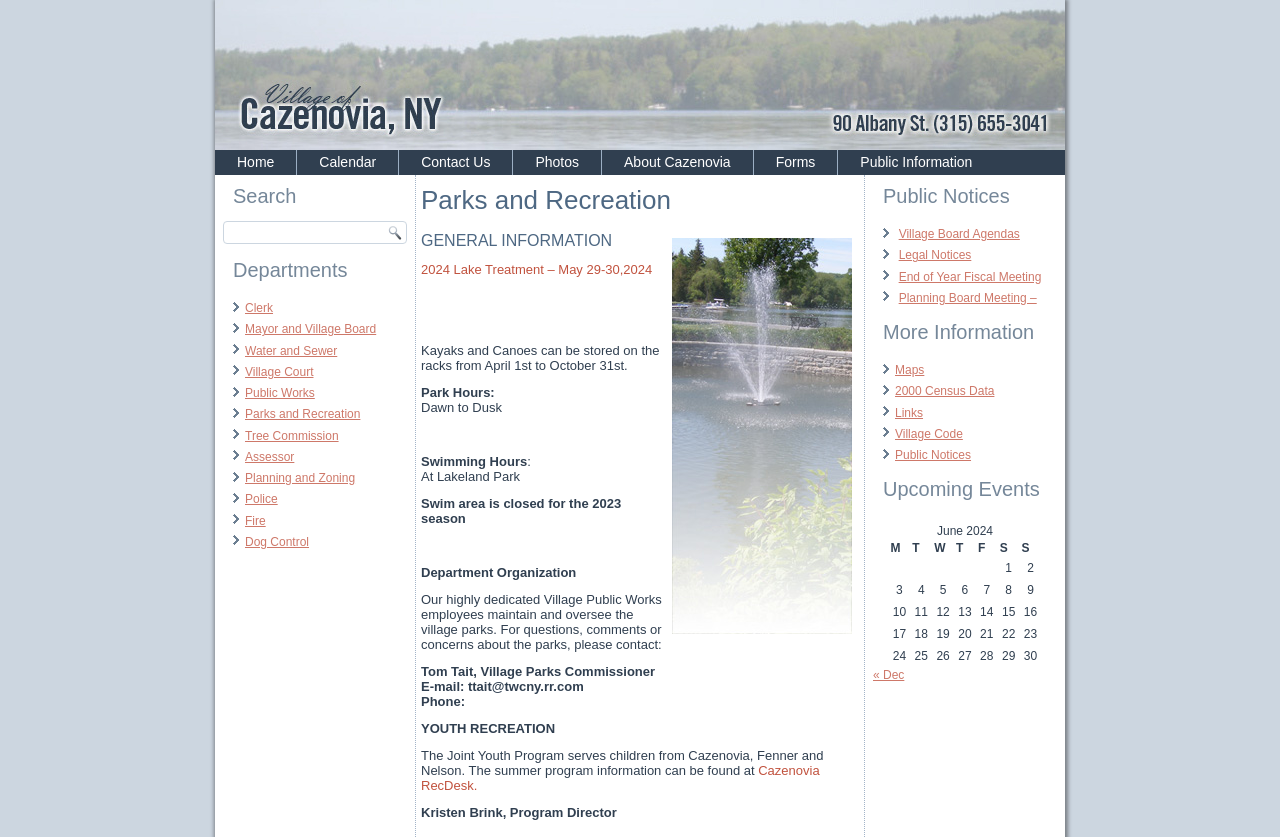Please examine the image and provide a detailed answer to the question: What is the name of the program serving children from Cazenovia, Fenner, and Nelson?

The webpage mentions the Joint Youth Program under the 'YOUTH RECREATION' section, stating that it serves children from Cazenovia, Fenner, and Nelson, and provides a link to Cazenovia RecDesk for more information.